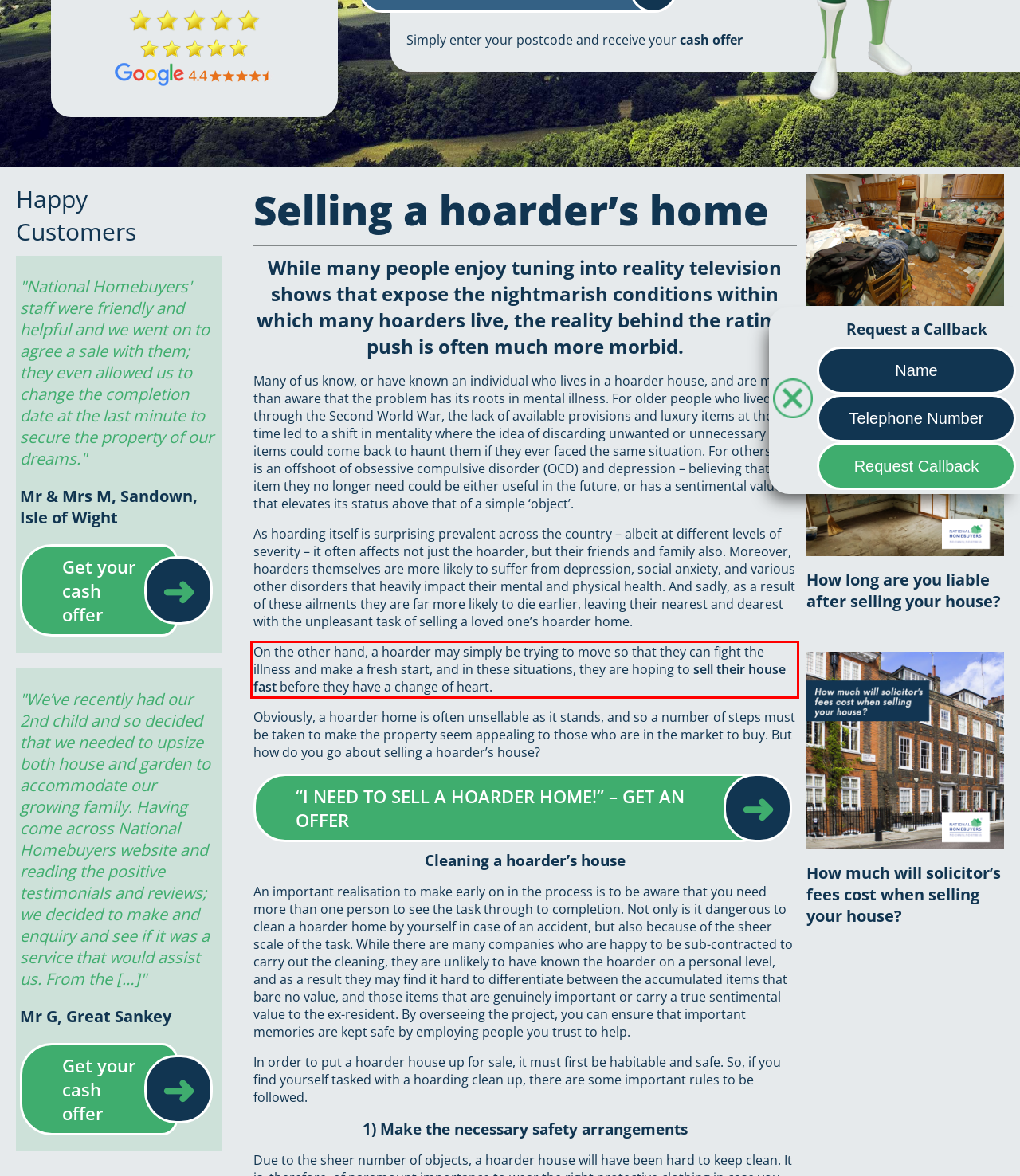Within the provided webpage screenshot, find the red rectangle bounding box and perform OCR to obtain the text content.

On the other hand, a hoarder may simply be trying to move so that they can fight the illness and make a fresh start, and in these situations, they are hoping to sell their house fast before they have a change of heart.